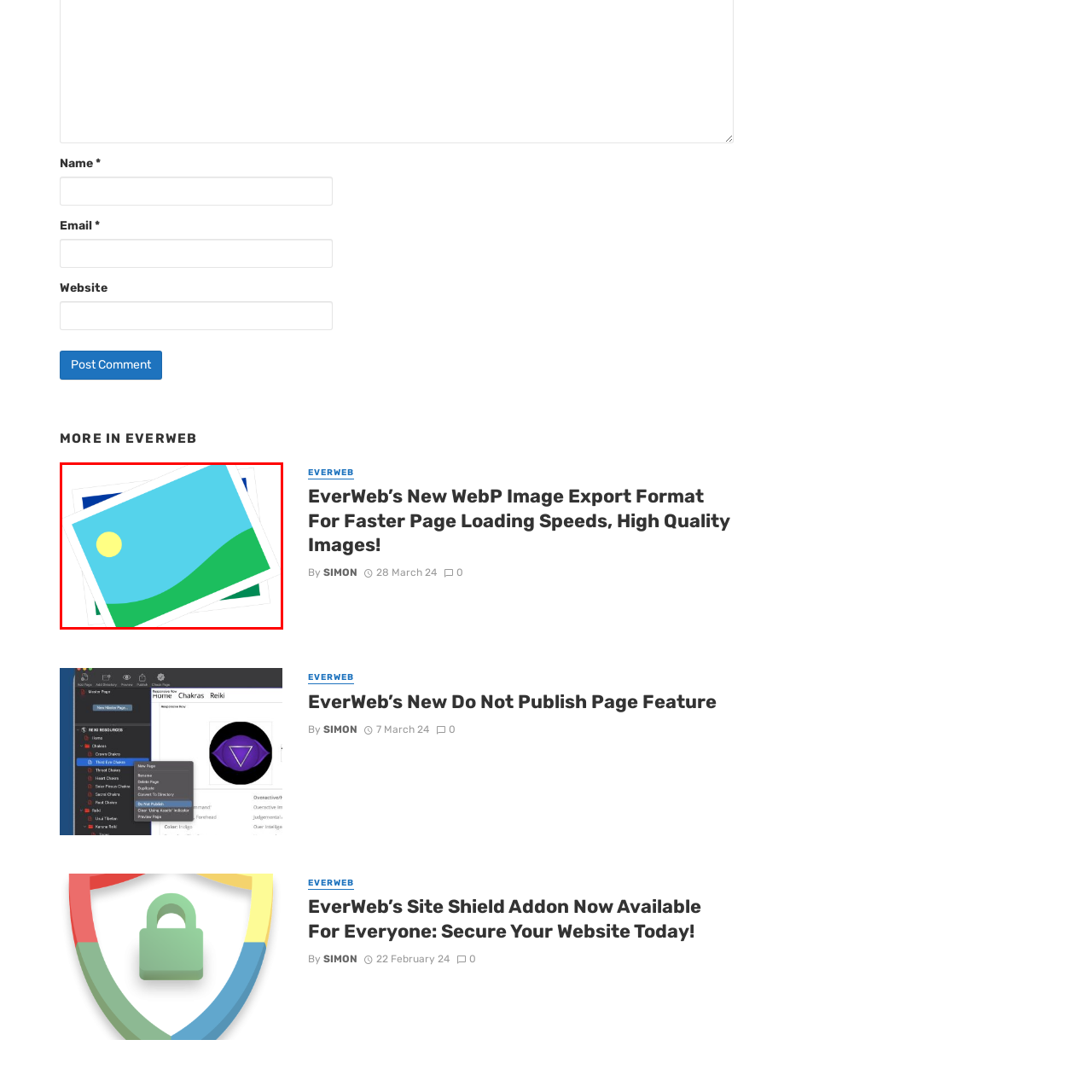Create a thorough and descriptive caption for the photo marked by the red boundary.

The image showcases a vibrant digital illustration representing a scenic landscape. Featuring a bright blue sky and vivid green hills, the artwork conveys a cheerful atmosphere. A sunny yellow circle signifies the sun, adding warmth to the scene. This image is part of an article titled "WebP Format and Lazy Loading Come To EverWeb," which discusses advancements in web technologies that enhance page loading speeds and improve image quality. The article is attributed to Simon and was published on March 28, 2024, suggesting a focus on ongoing developments in web design and performance optimization.